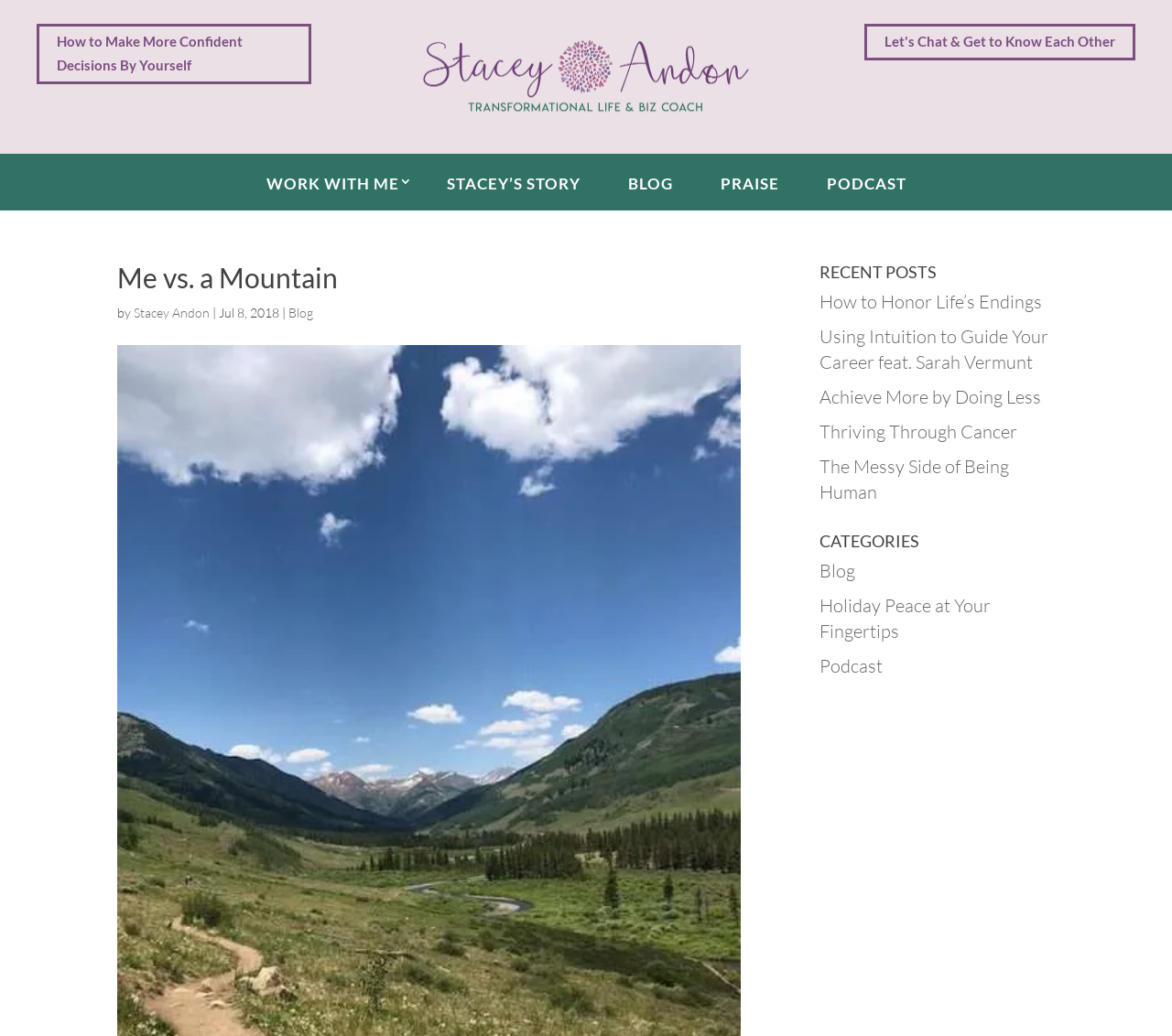Find the bounding box coordinates of the clickable region needed to perform the following instruction: "Listen to the podcast". The coordinates should be provided as four float numbers between 0 and 1, i.e., [left, top, right, bottom].

[0.693, 0.148, 0.785, 0.203]